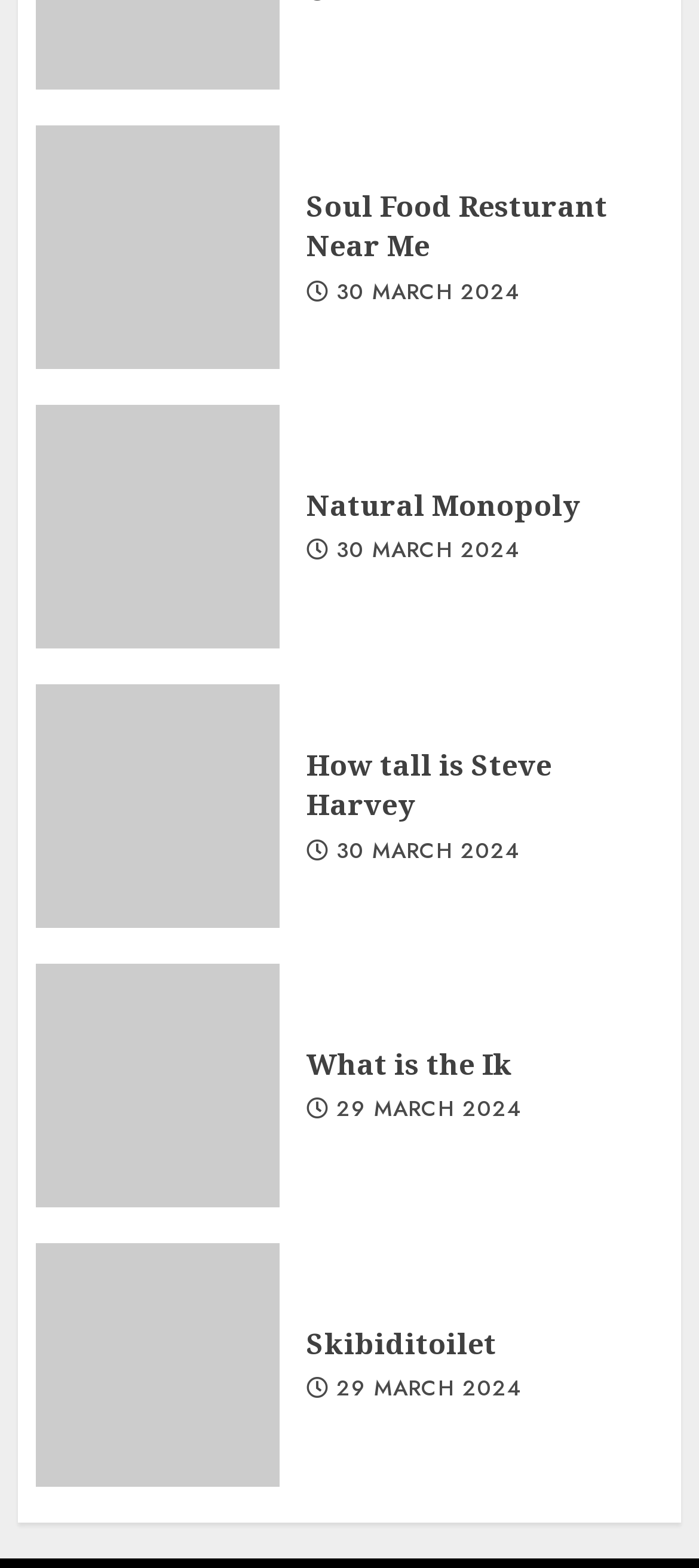Find the bounding box coordinates for the UI element whose description is: "Soul Food Resturant Near Me". The coordinates should be four float numbers between 0 and 1, in the format [left, top, right, bottom].

[0.438, 0.119, 0.869, 0.17]